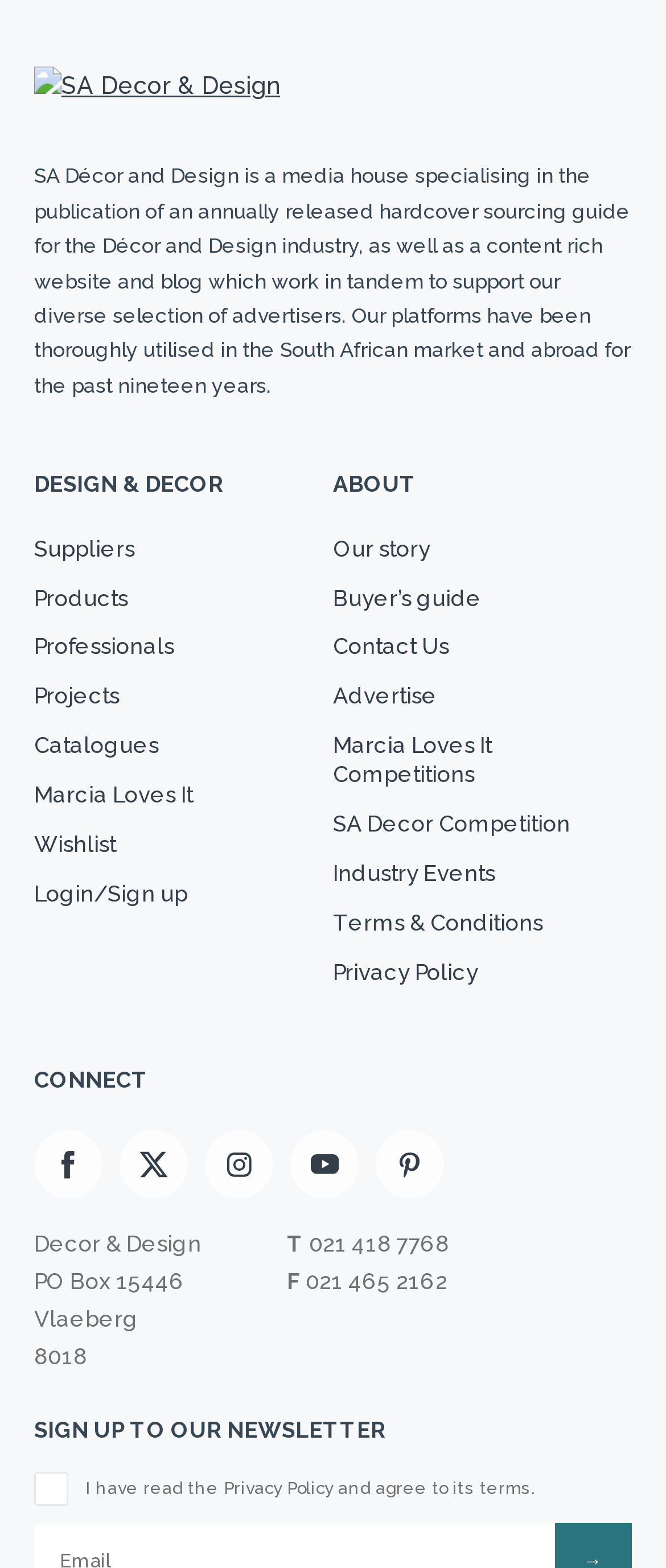Bounding box coordinates are specified in the format (top-left x, top-left y, bottom-right x, bottom-right y). All values are floating point numbers bounded between 0 and 1. Please provide the bounding box coordinate of the region this sentence describes: aria-label="Logo" title="SA Decor & Design"

[0.051, 0.046, 0.421, 0.063]